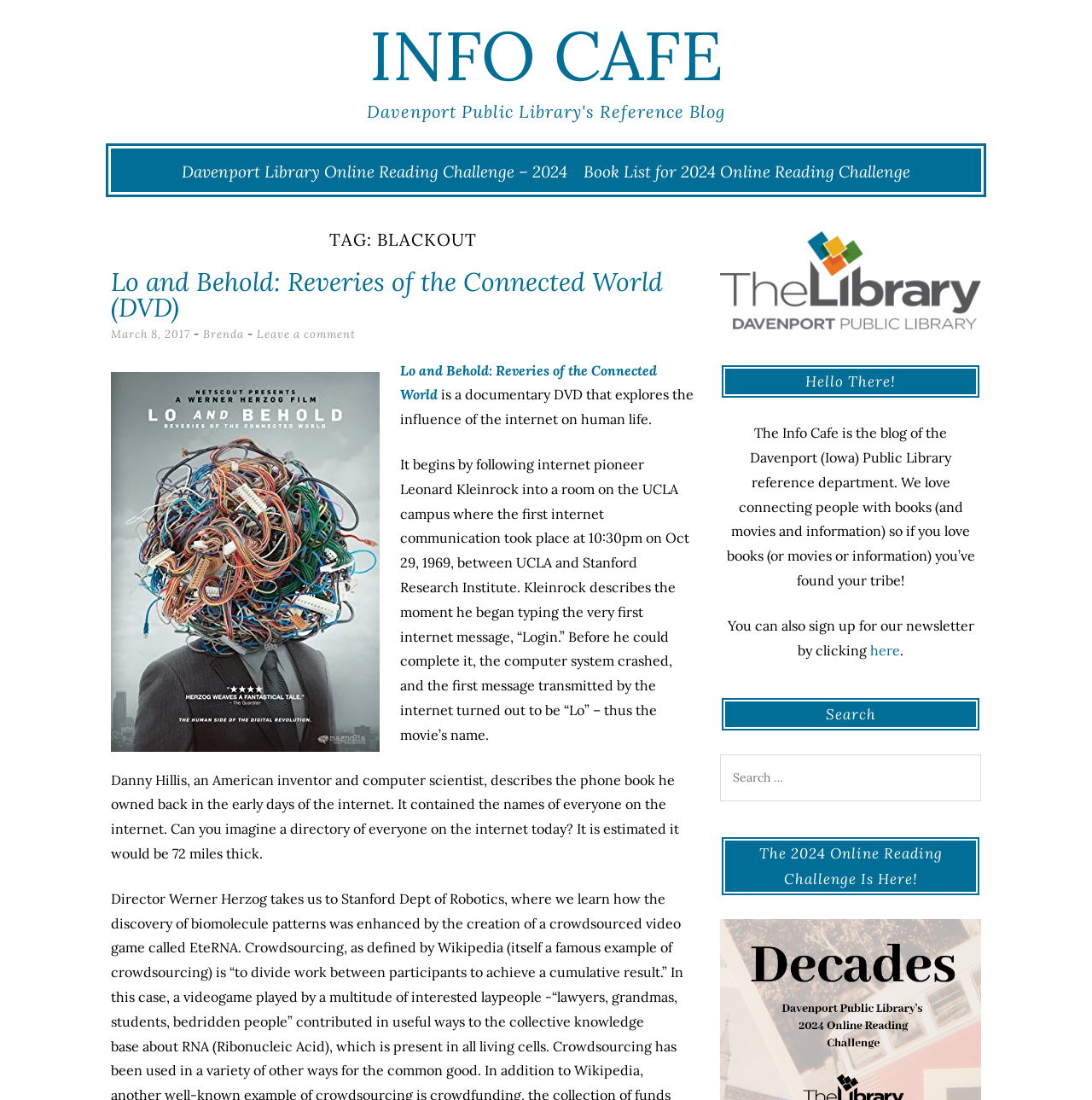Locate the bounding box coordinates for the element described below: "Brenda". The coordinates must be four float values between 0 and 1, formatted as [left, top, right, bottom].

[0.186, 0.297, 0.223, 0.31]